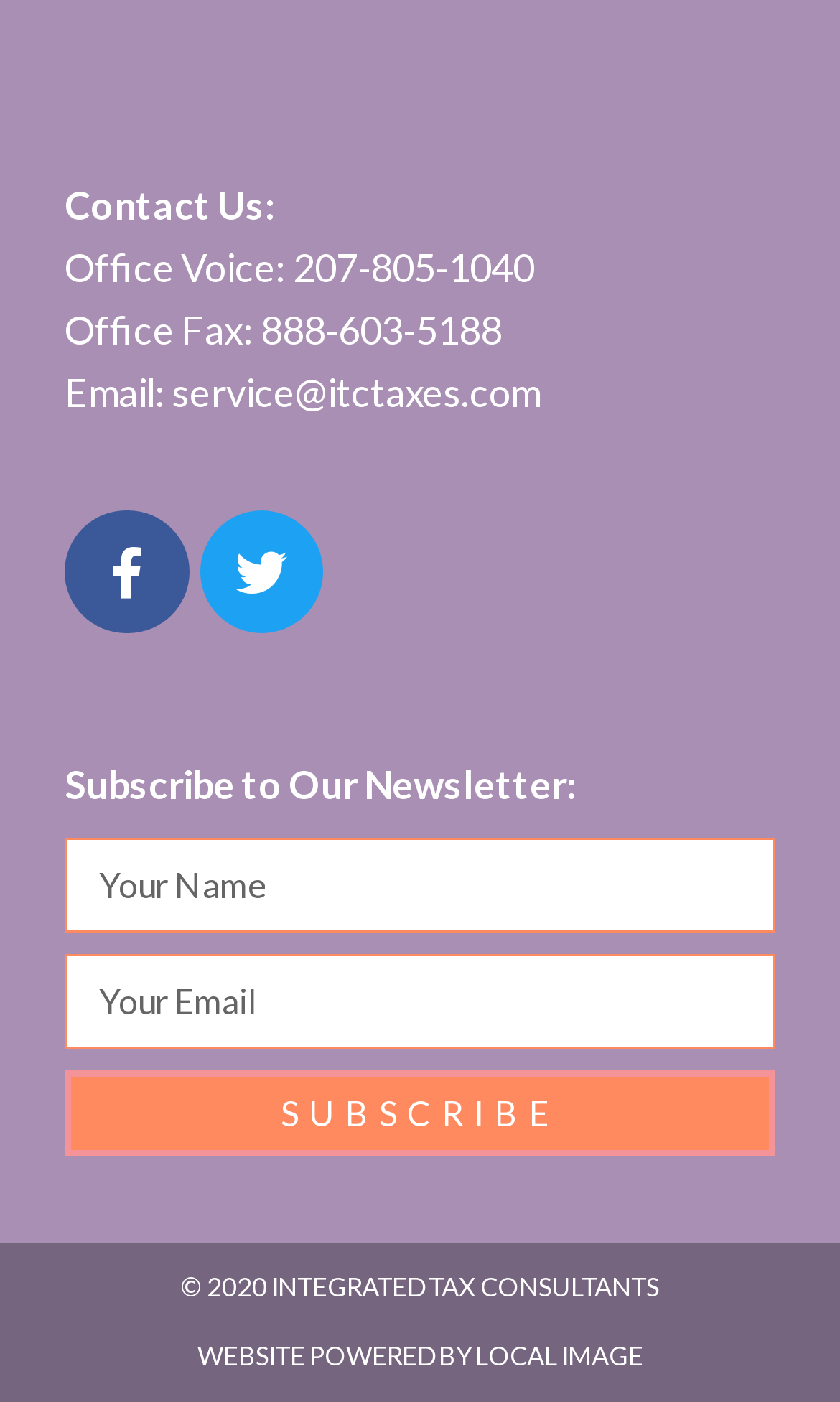What is the purpose of the textbox with the label 'Name Email'?
Look at the image and respond with a single word or a short phrase.

To input name and email